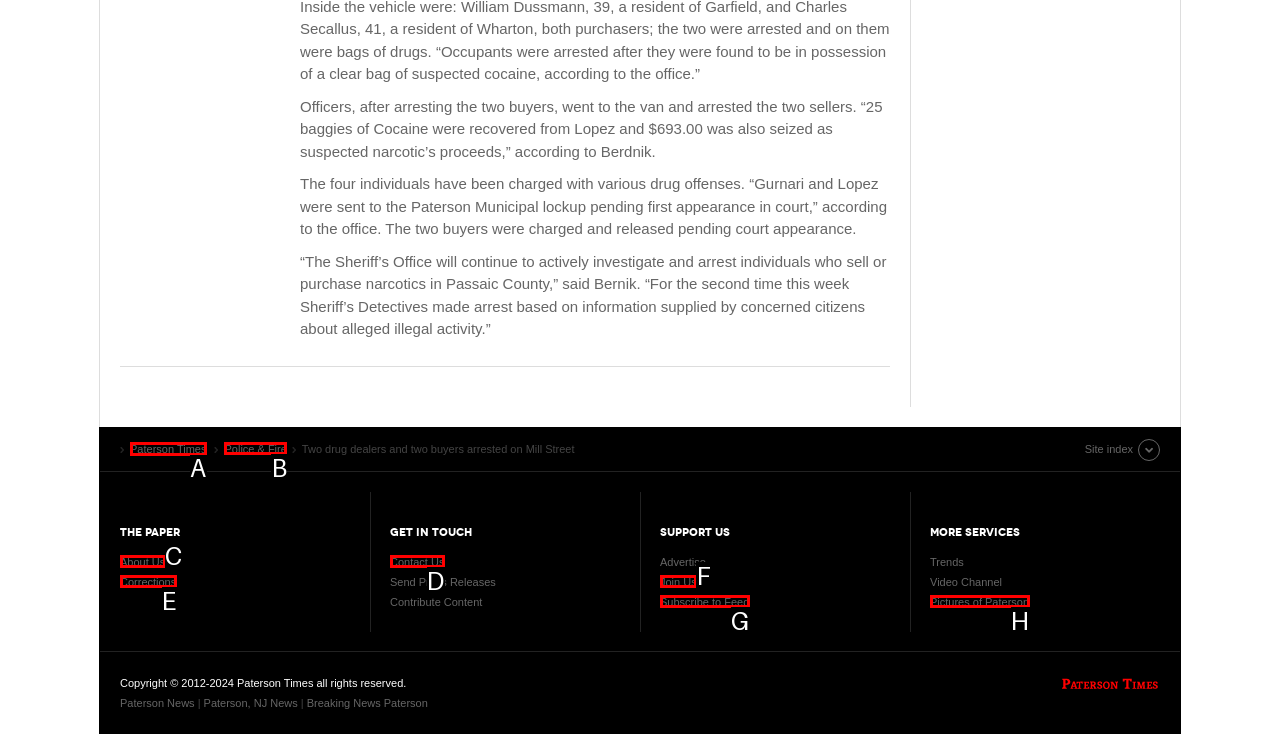Choose the UI element to click on to achieve this task: Click on 'Paterson Times'. Reply with the letter representing the selected element.

A